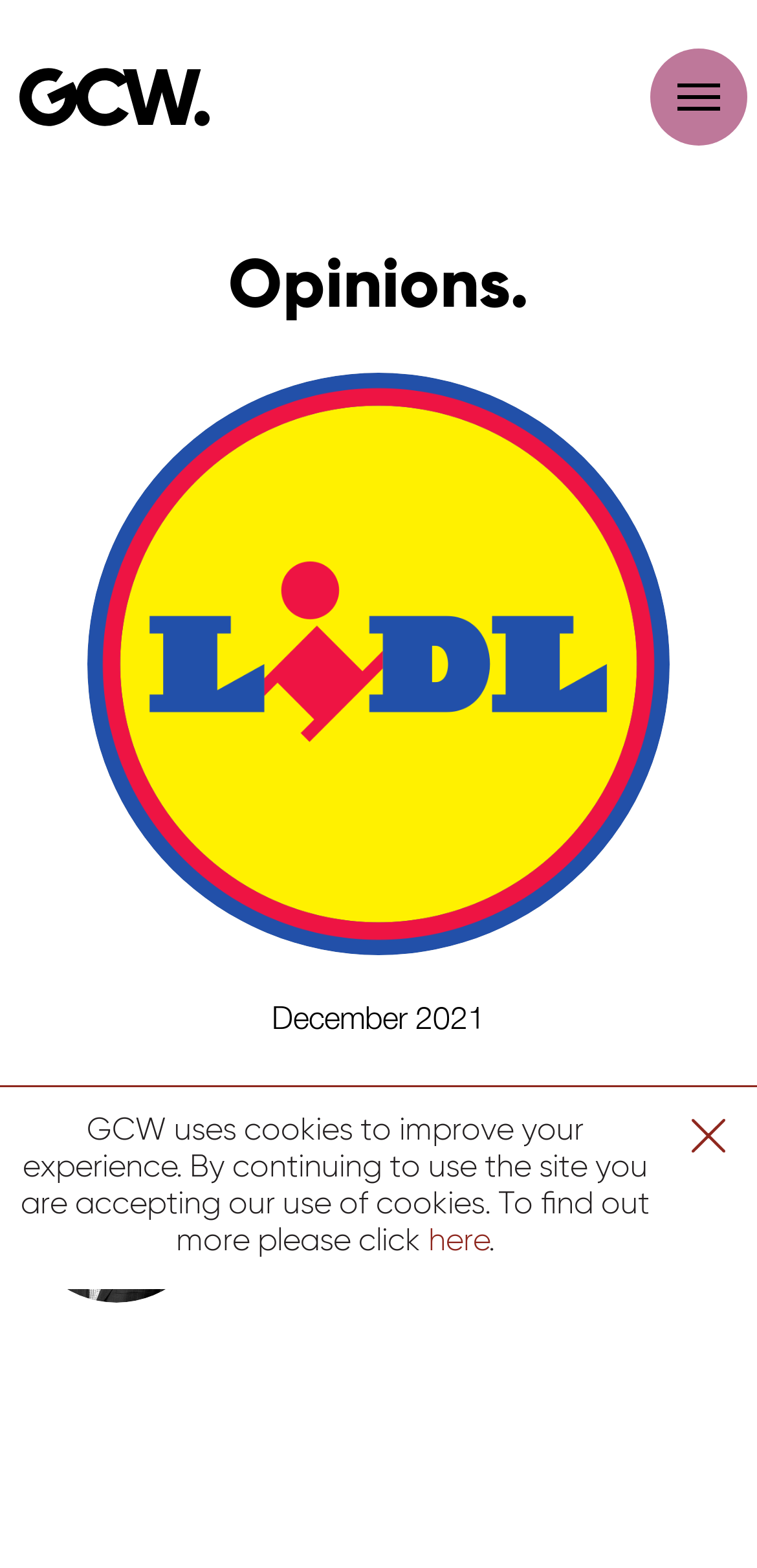Provide a single word or phrase answer to the question: 
What is the name of the person mentioned in the article?

Tim Ashe